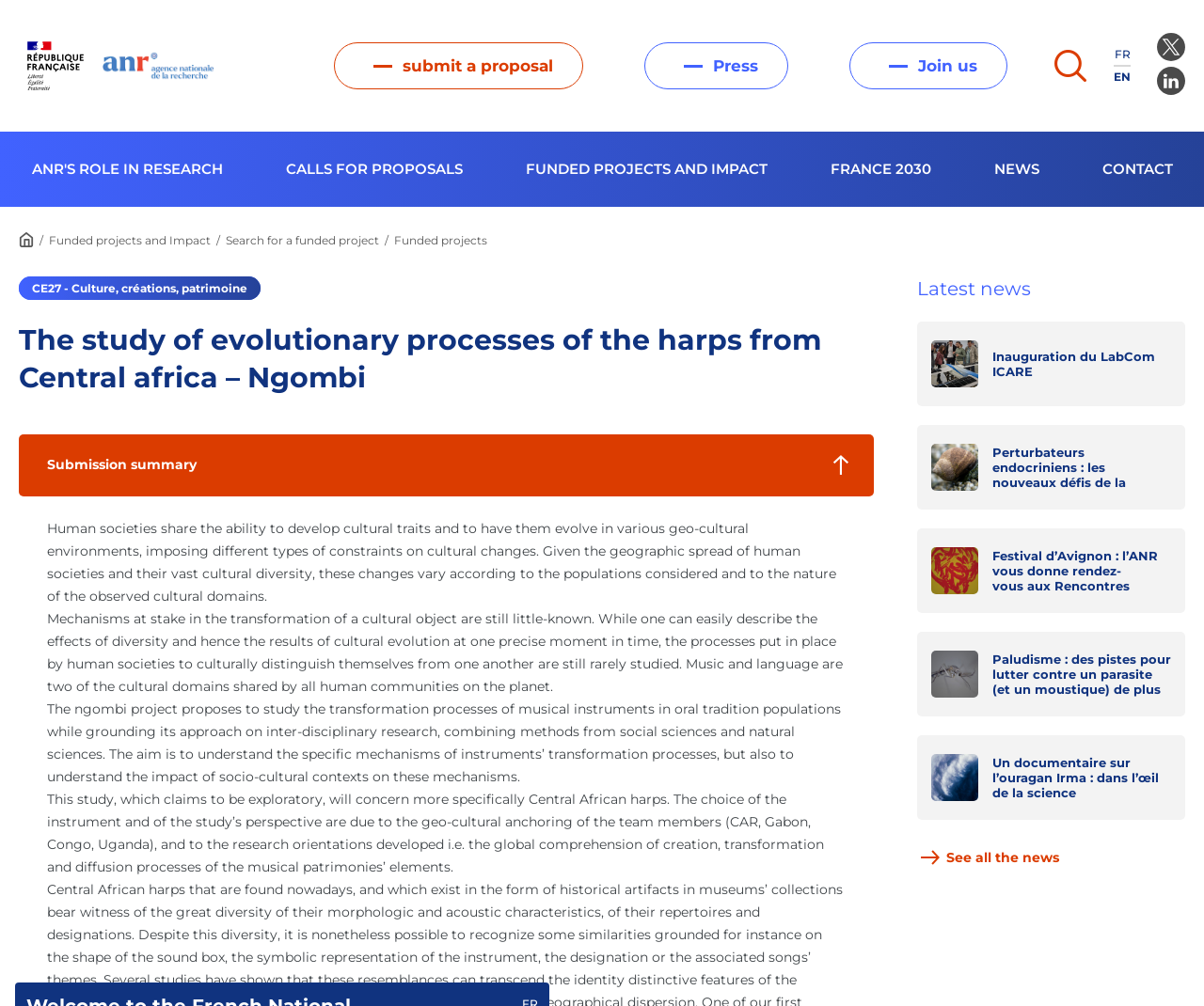What is the name of the research project?
Respond to the question with a well-detailed and thorough answer.

The question can be answered by looking at the heading 'The study of evolutionary processes of the harps from Central africa – Ngombi' which indicates that Ngombi is the name of the research project.